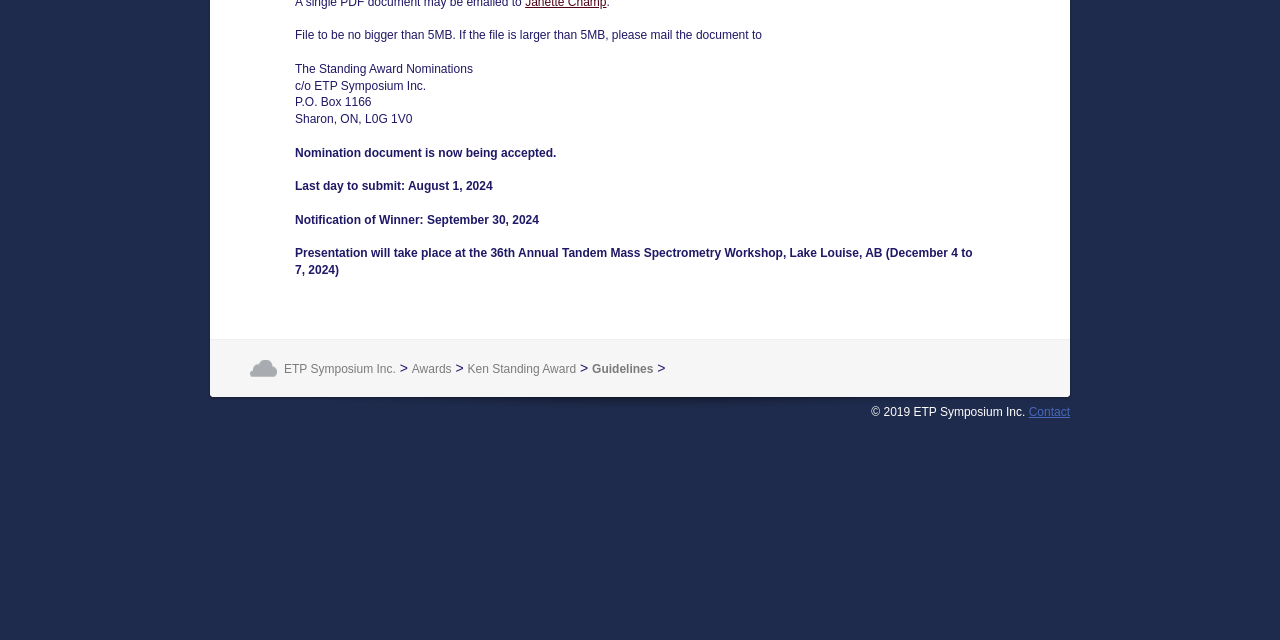Using the element description: "Ken Standing Award", determine the bounding box coordinates. The coordinates should be in the format [left, top, right, bottom], with values between 0 and 1.

[0.365, 0.566, 0.45, 0.588]